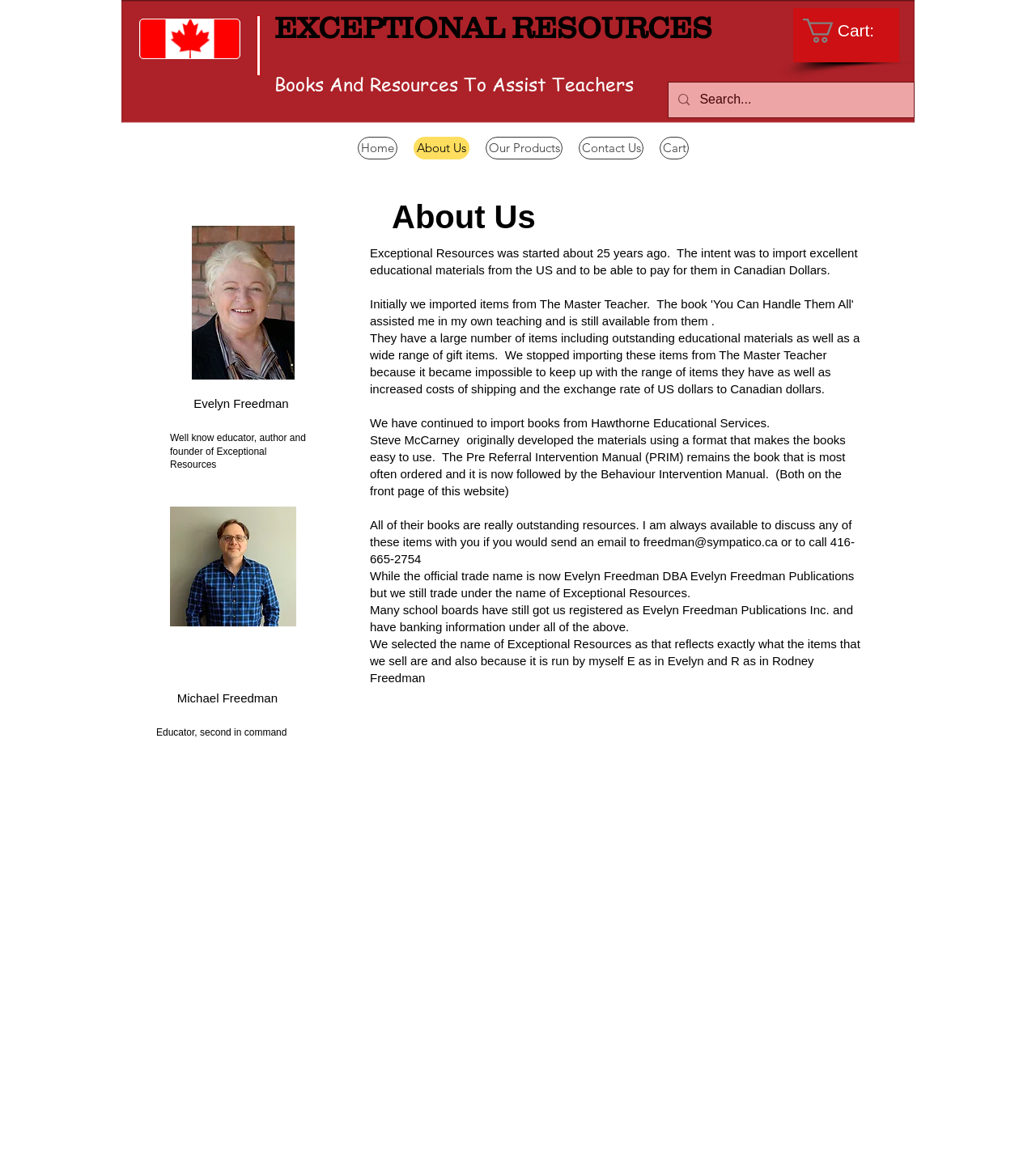Please locate the bounding box coordinates of the element's region that needs to be clicked to follow the instruction: "View the 'Cart'". The bounding box coordinates should be provided as four float numbers between 0 and 1, i.e., [left, top, right, bottom].

[0.808, 0.018, 0.844, 0.034]